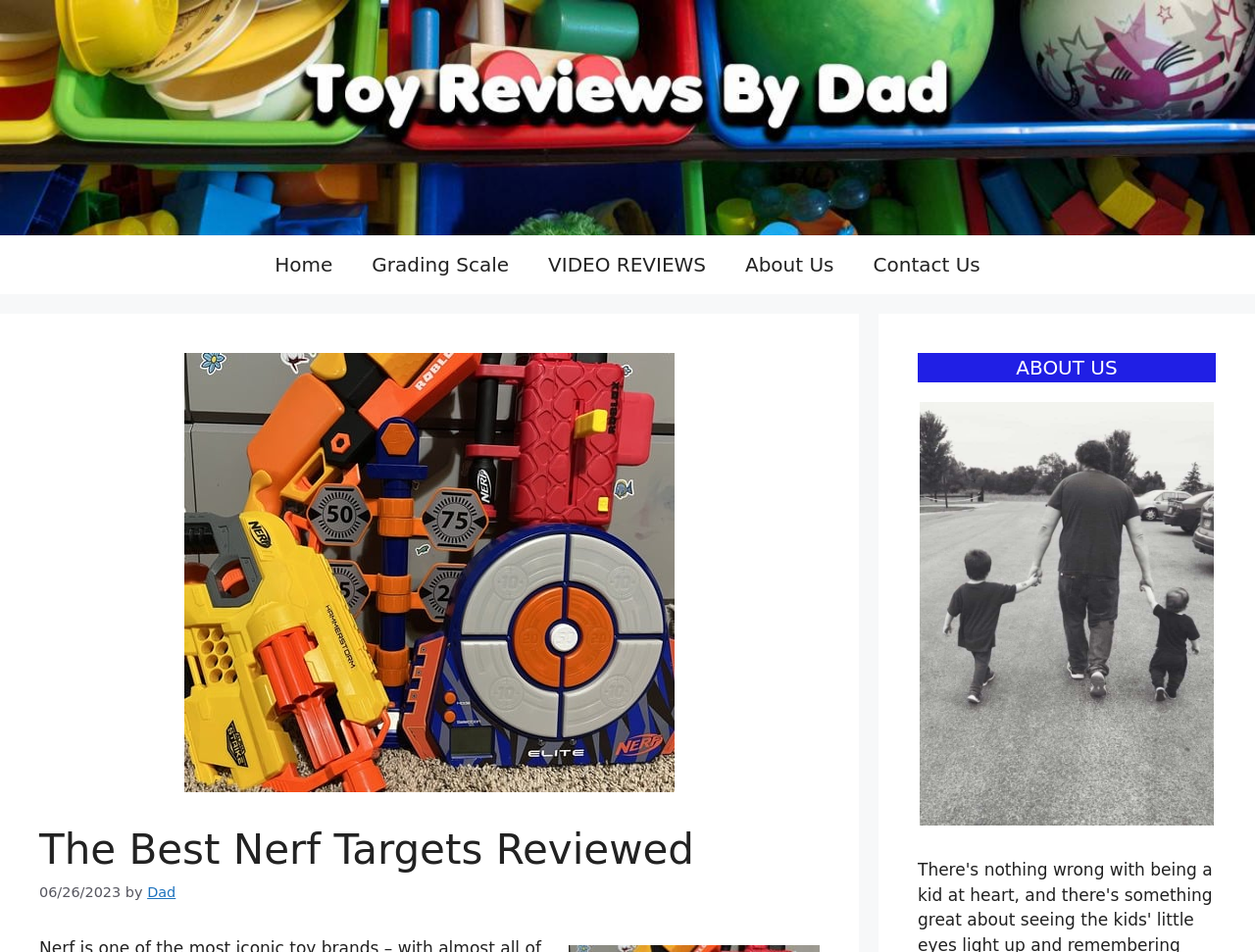Identify and provide the main heading of the webpage.

The Best Nerf Targets Reviewed